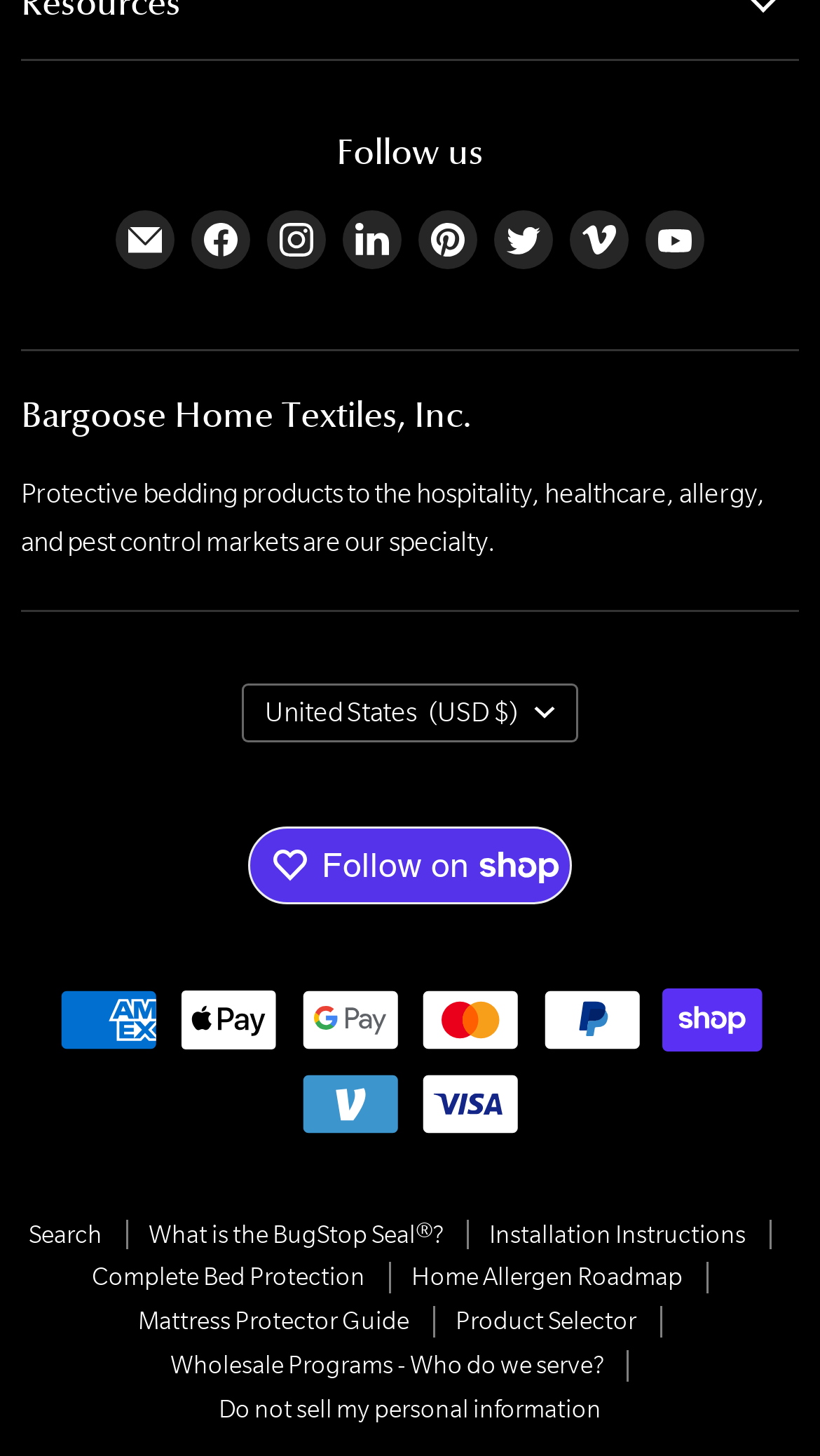Determine the bounding box coordinates of the region that needs to be clicked to achieve the task: "Click on Contact Us".

[0.026, 0.021, 0.174, 0.042]